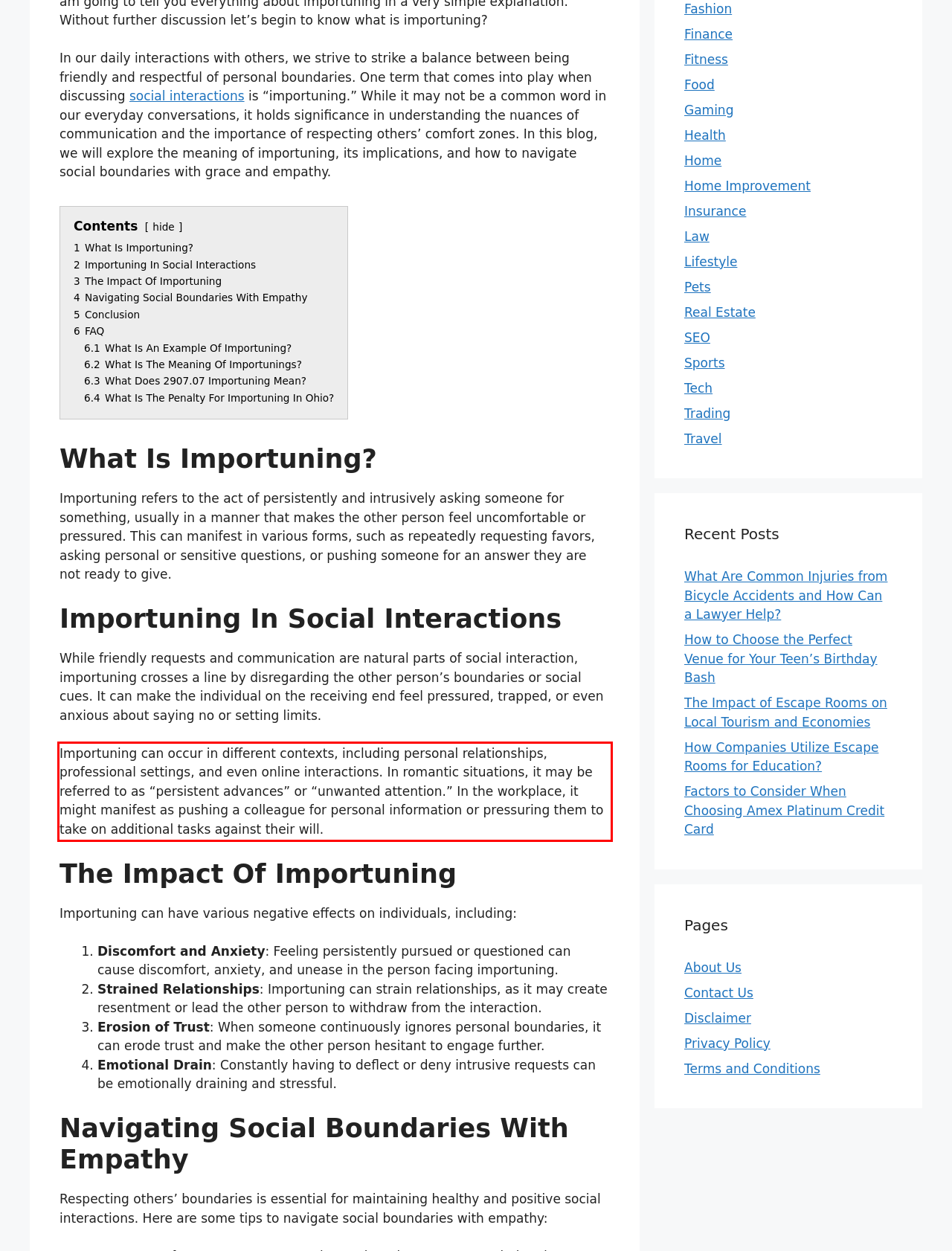Identify the text within the red bounding box on the webpage screenshot and generate the extracted text content.

Importuning can occur in different contexts, including personal relationships, professional settings, and even online interactions. In romantic situations, it may be referred to as “persistent advances” or “unwanted attention.” In the workplace, it might manifest as pushing a colleague for personal information or pressuring them to take on additional tasks against their will.